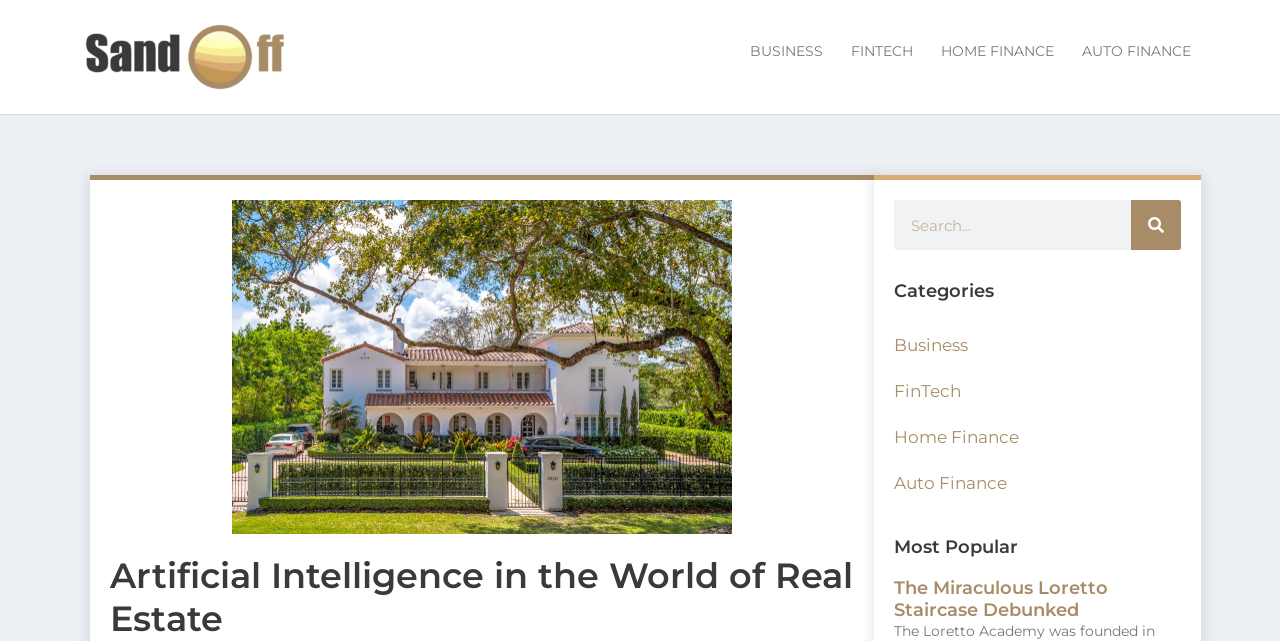Determine the primary headline of the webpage.

Artificial Intelligence in the World of Real Estate